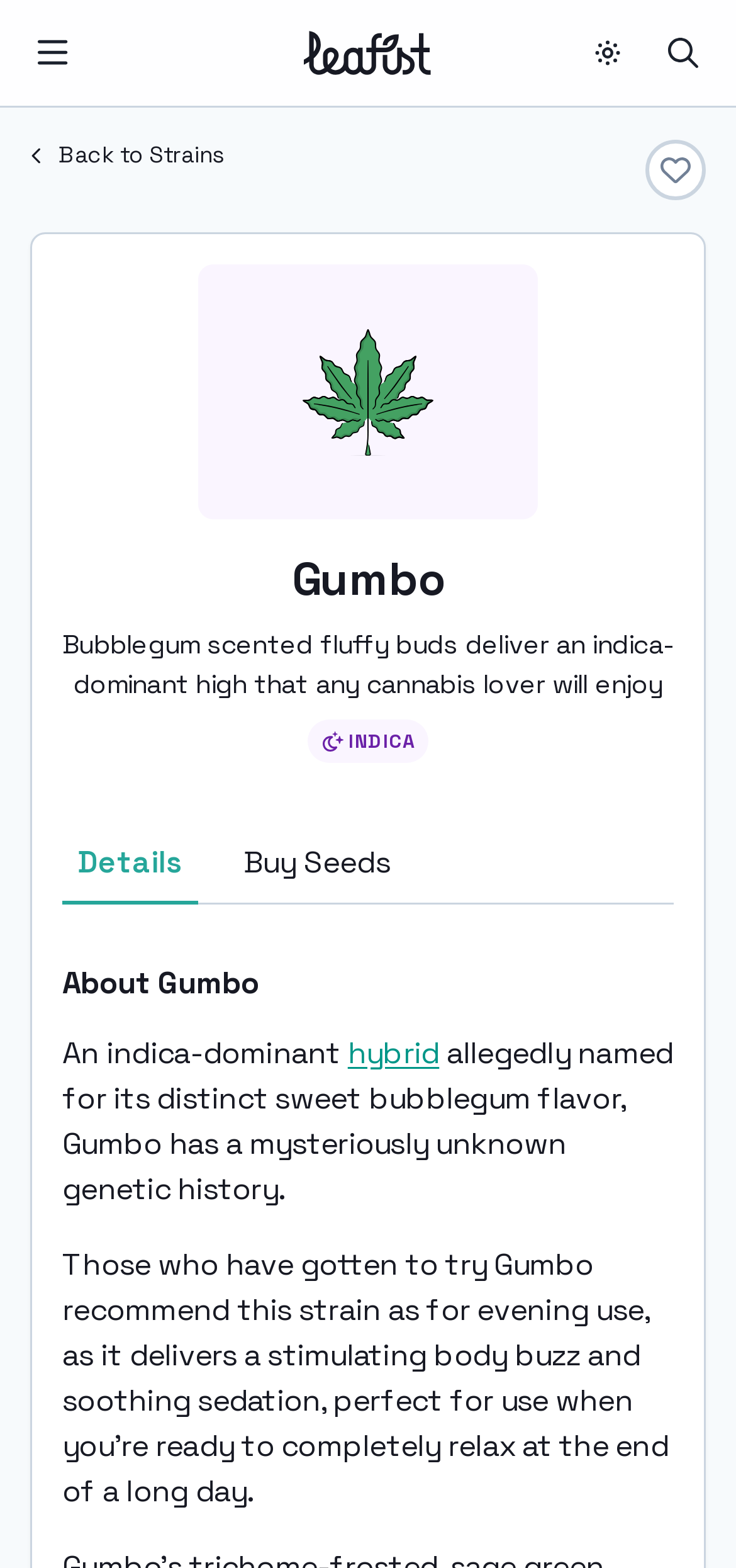Reply to the question with a single word or phrase:
Is the 'Buy Seeds' tab selected?

No